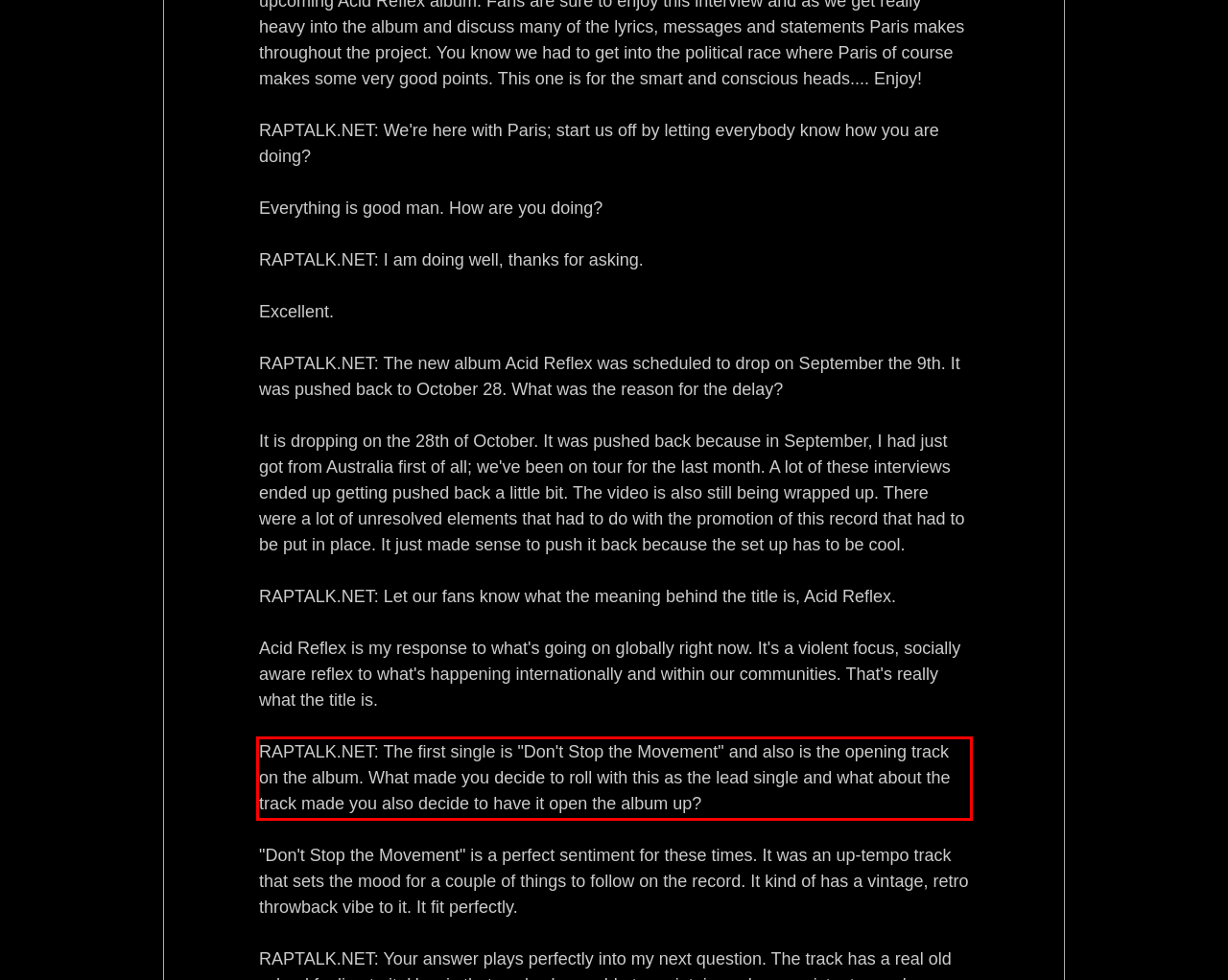You have a screenshot of a webpage with a UI element highlighted by a red bounding box. Use OCR to obtain the text within this highlighted area.

RAPTALK.NET: The first single is "Don't Stop the Movement" and also is the opening track on the album. What made you decide to roll with this as the lead single and what about the track made you also decide to have it open the album up?